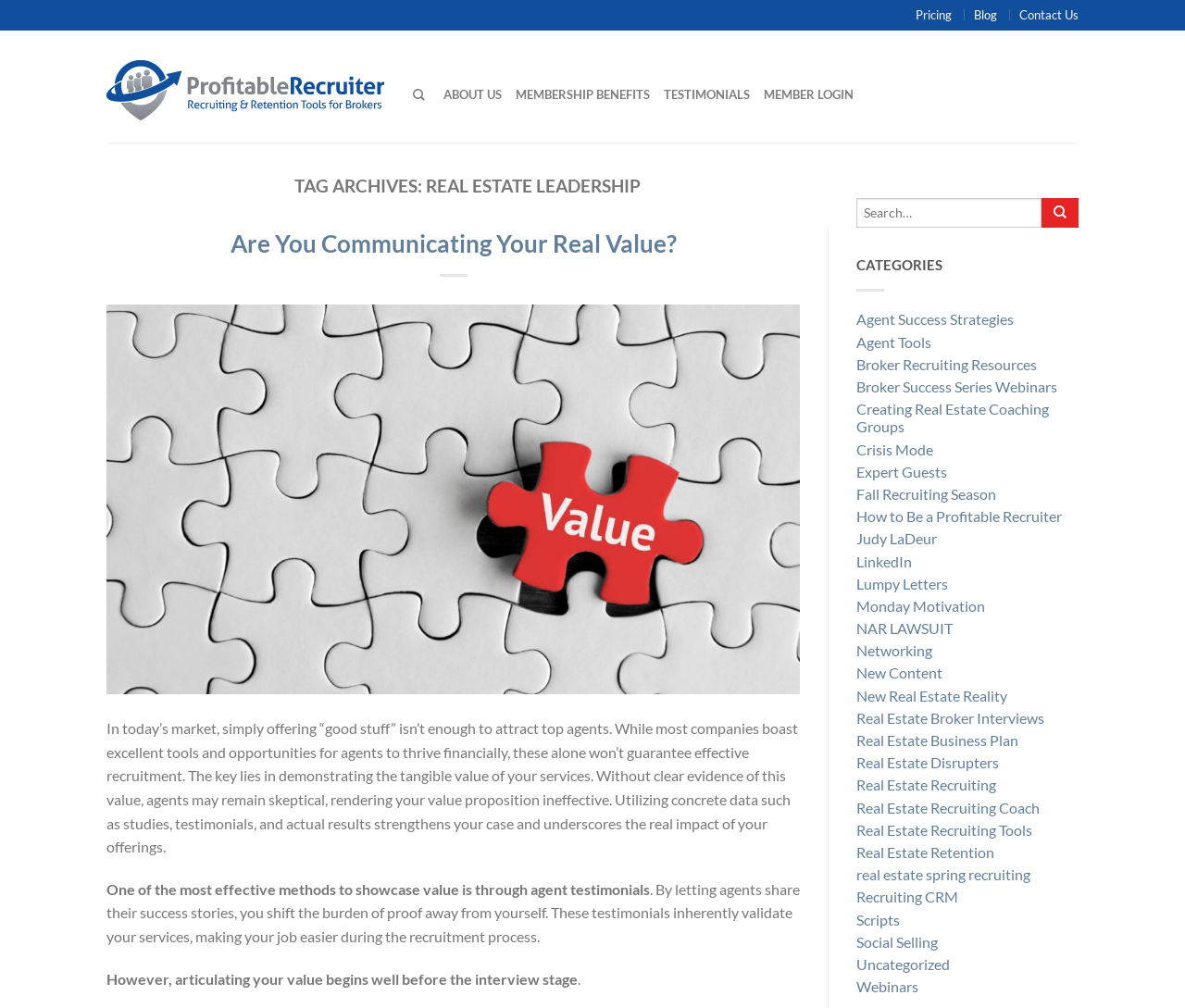Respond to the question below with a single word or phrase:
What is the main topic of the webpage?

Real Estate Leadership